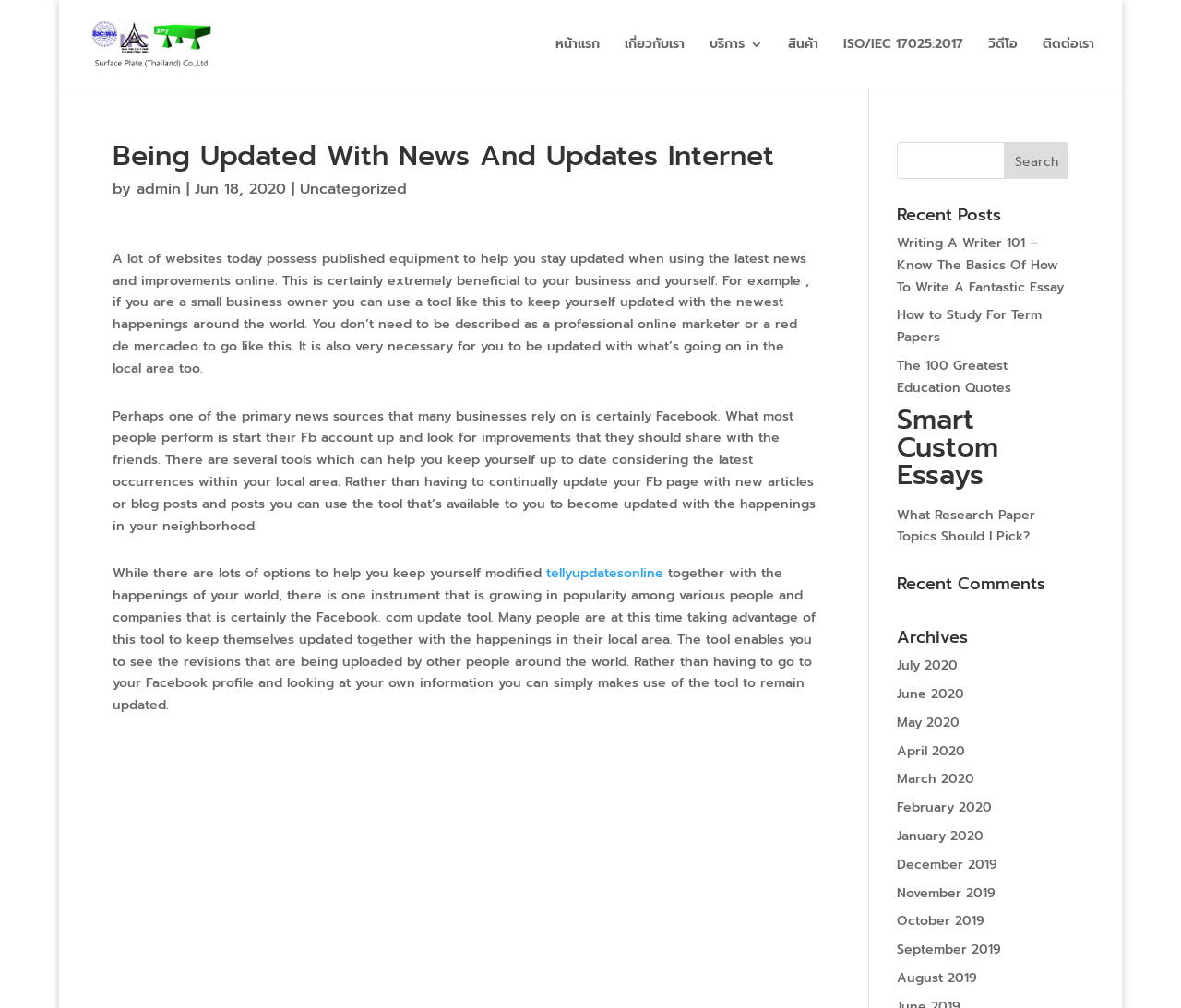From the element description: "The 100 Greatest Education Quotes", extract the bounding box coordinates of the UI element. The coordinates should be expressed as four float numbers between 0 and 1, in the order [left, top, right, bottom].

[0.759, 0.353, 0.856, 0.394]